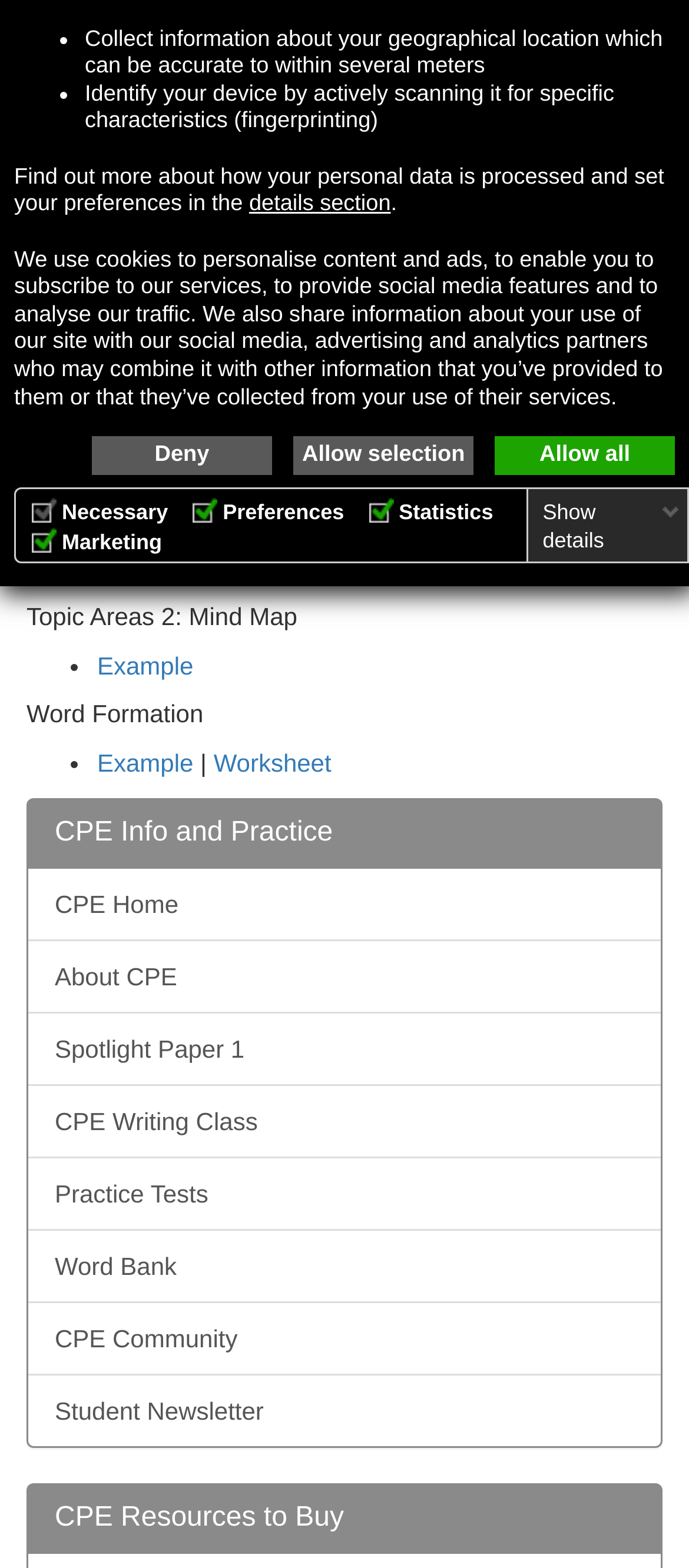Predict the bounding box of the UI element based on the description: "details section". The coordinates should be four float numbers between 0 and 1, formatted as [left, top, right, bottom].

[0.361, 0.122, 0.567, 0.138]